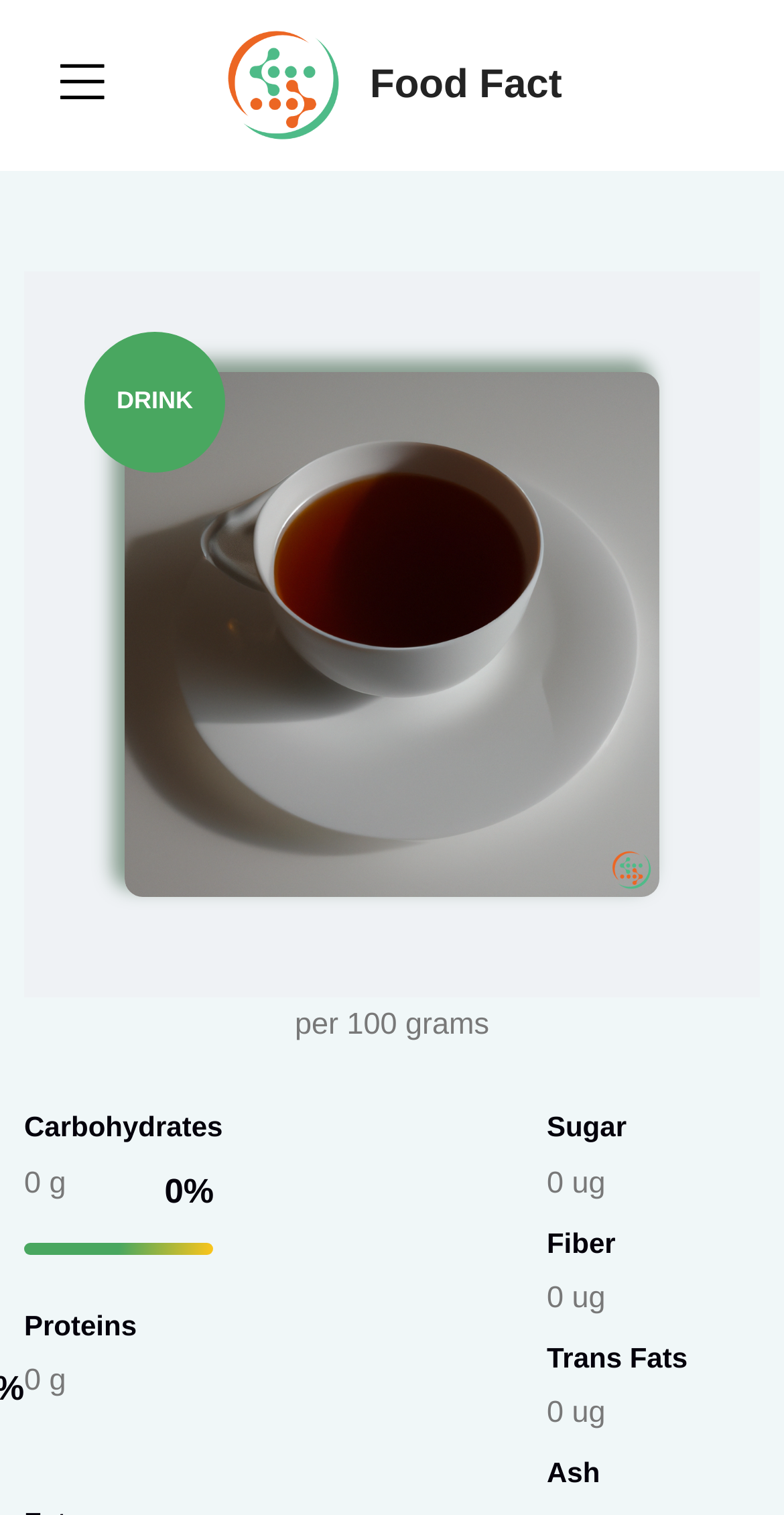How much protein is in Black Tea per 100 grams?
Please answer the question with a single word or phrase, referencing the image.

0 g